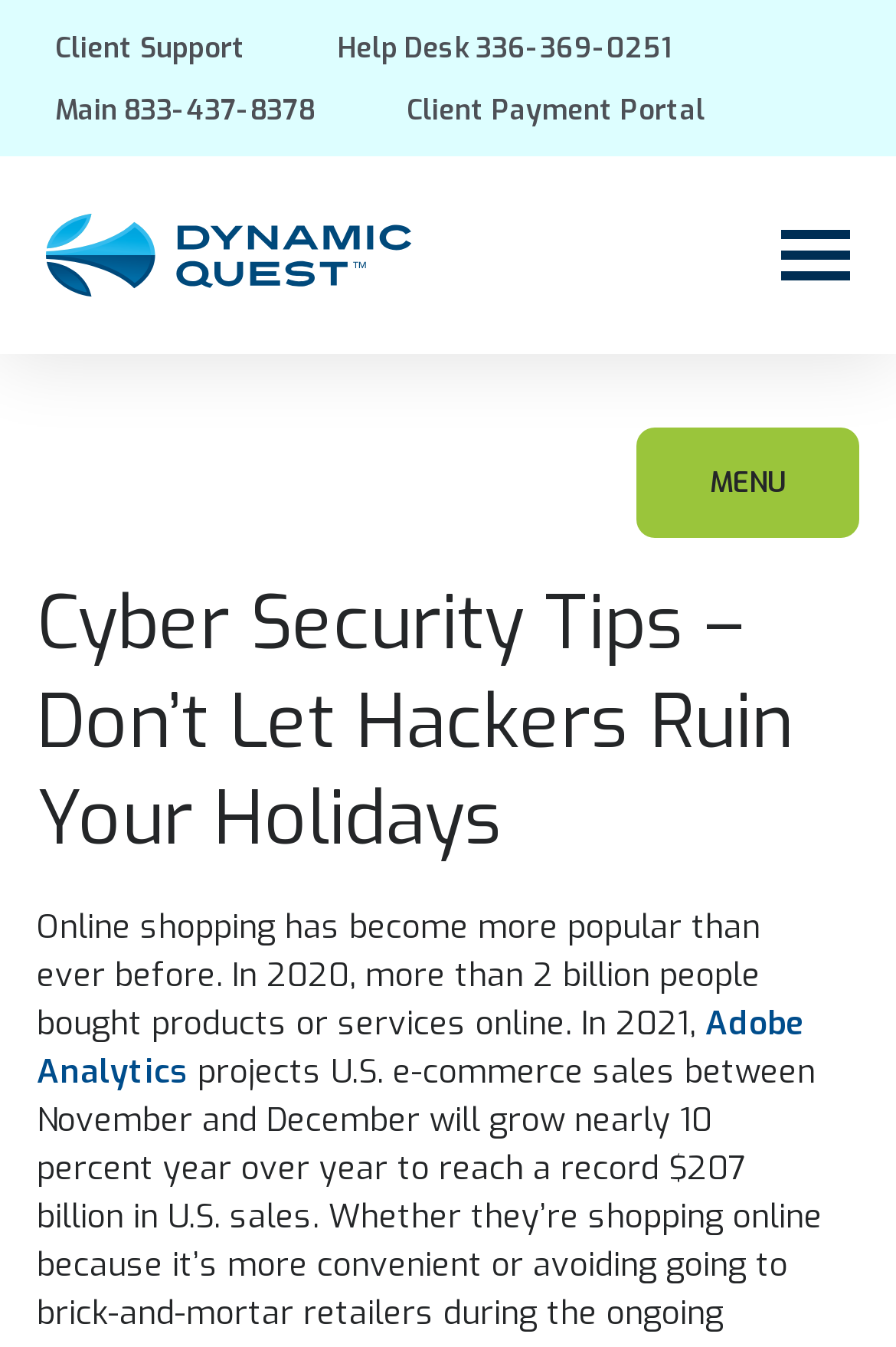What is the organization's main phone number?
Based on the image, please offer an in-depth response to the question.

I found the organization's main phone number by looking at the top navigation bar, where there are several links. One of the links is labeled 'Main 833-437-8378', which suggests that this is the main phone number for the organization.